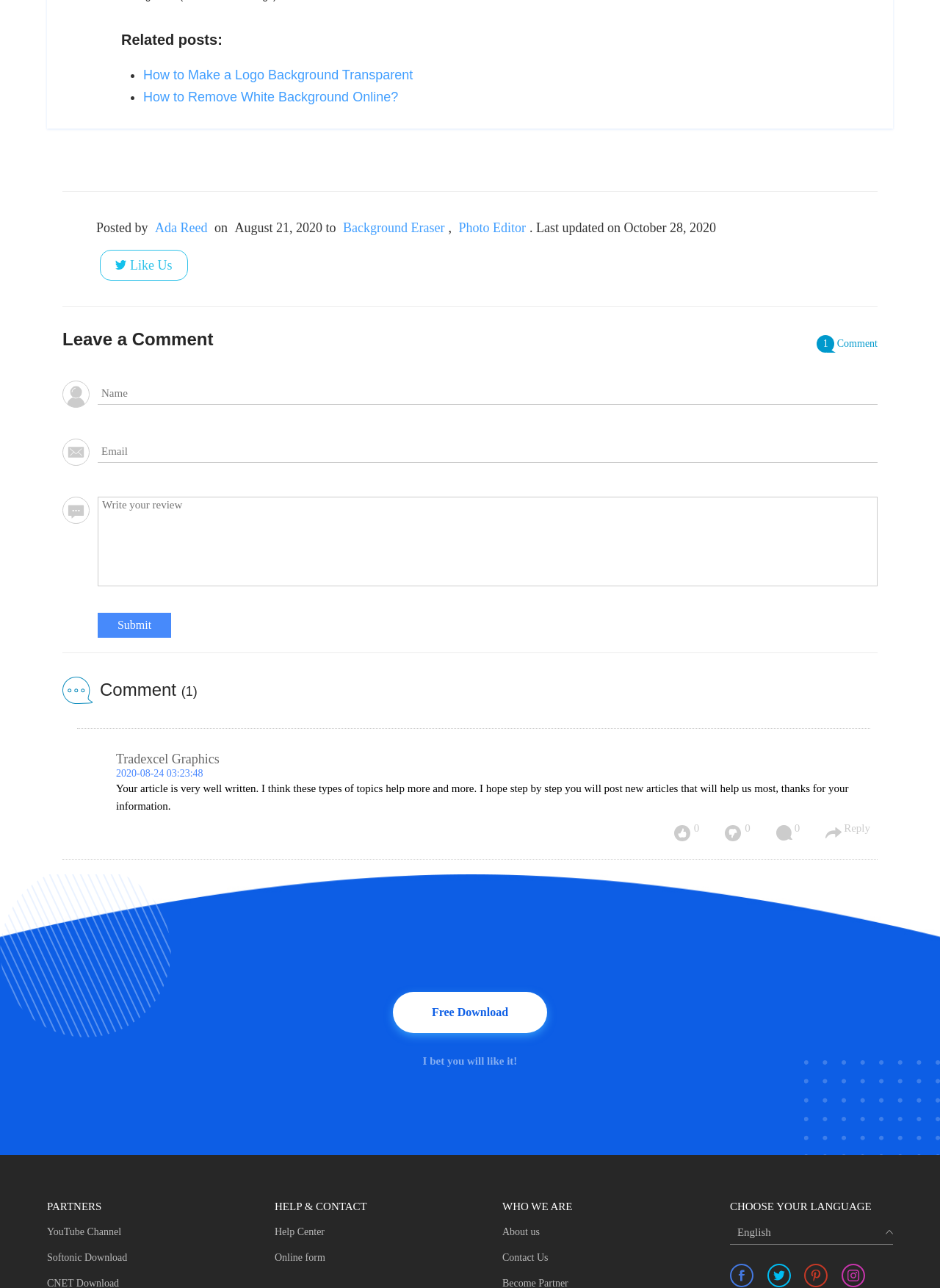Determine the bounding box coordinates for the area that needs to be clicked to fulfill this task: "Submit the comment". The coordinates must be given as four float numbers between 0 and 1, i.e., [left, top, right, bottom].

[0.104, 0.476, 0.182, 0.495]